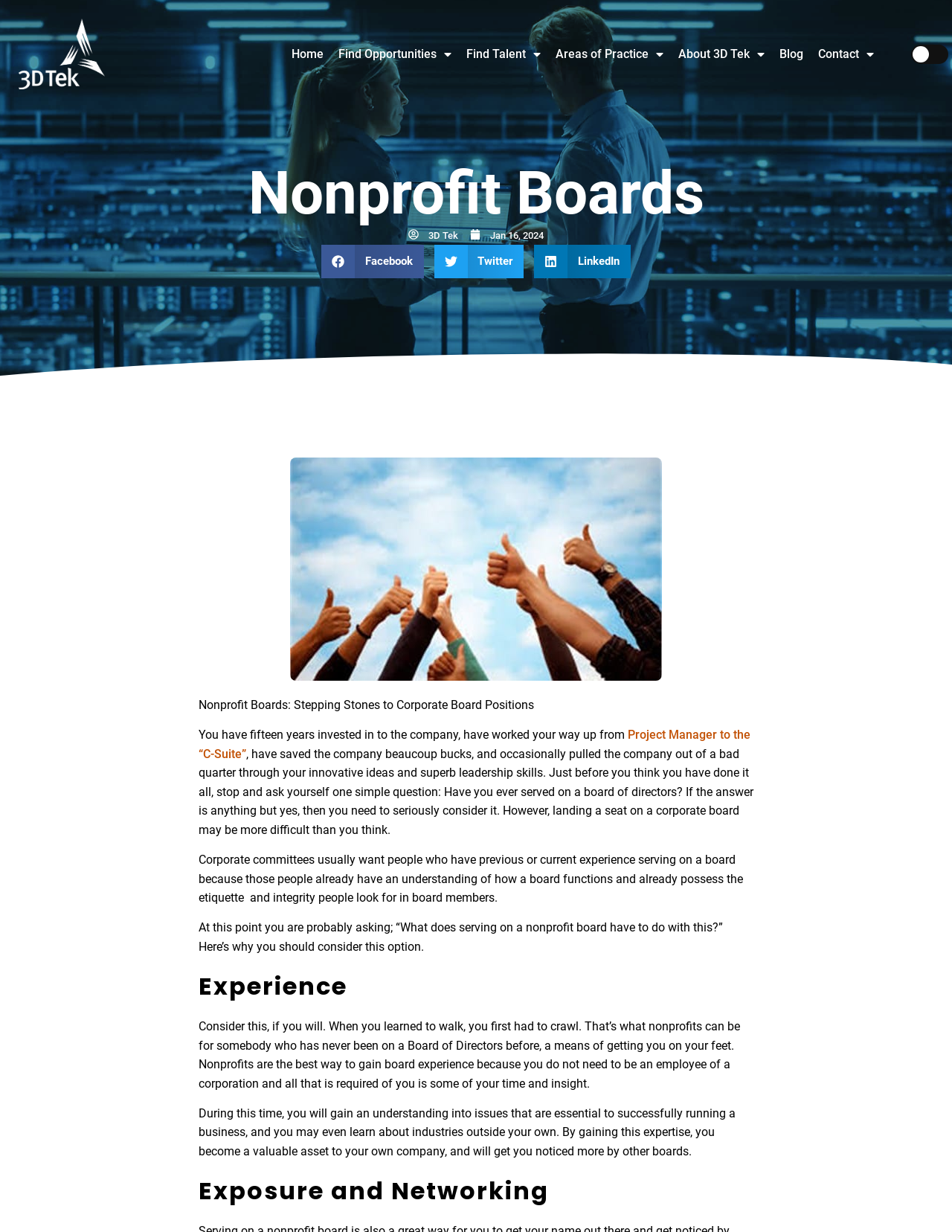Highlight the bounding box coordinates of the element that should be clicked to carry out the following instruction: "Click on Home". The coordinates must be given as four float numbers ranging from 0 to 1, i.e., [left, top, right, bottom].

[0.298, 0.03, 0.348, 0.058]